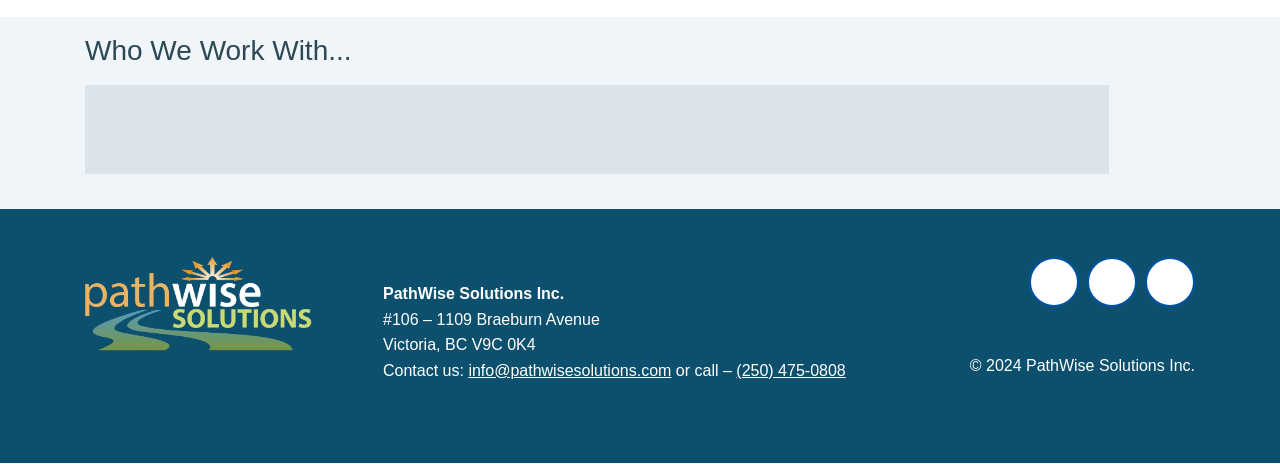Predict the bounding box of the UI element that fits this description: "(250) 475-0808".

[0.575, 0.78, 0.661, 0.817]